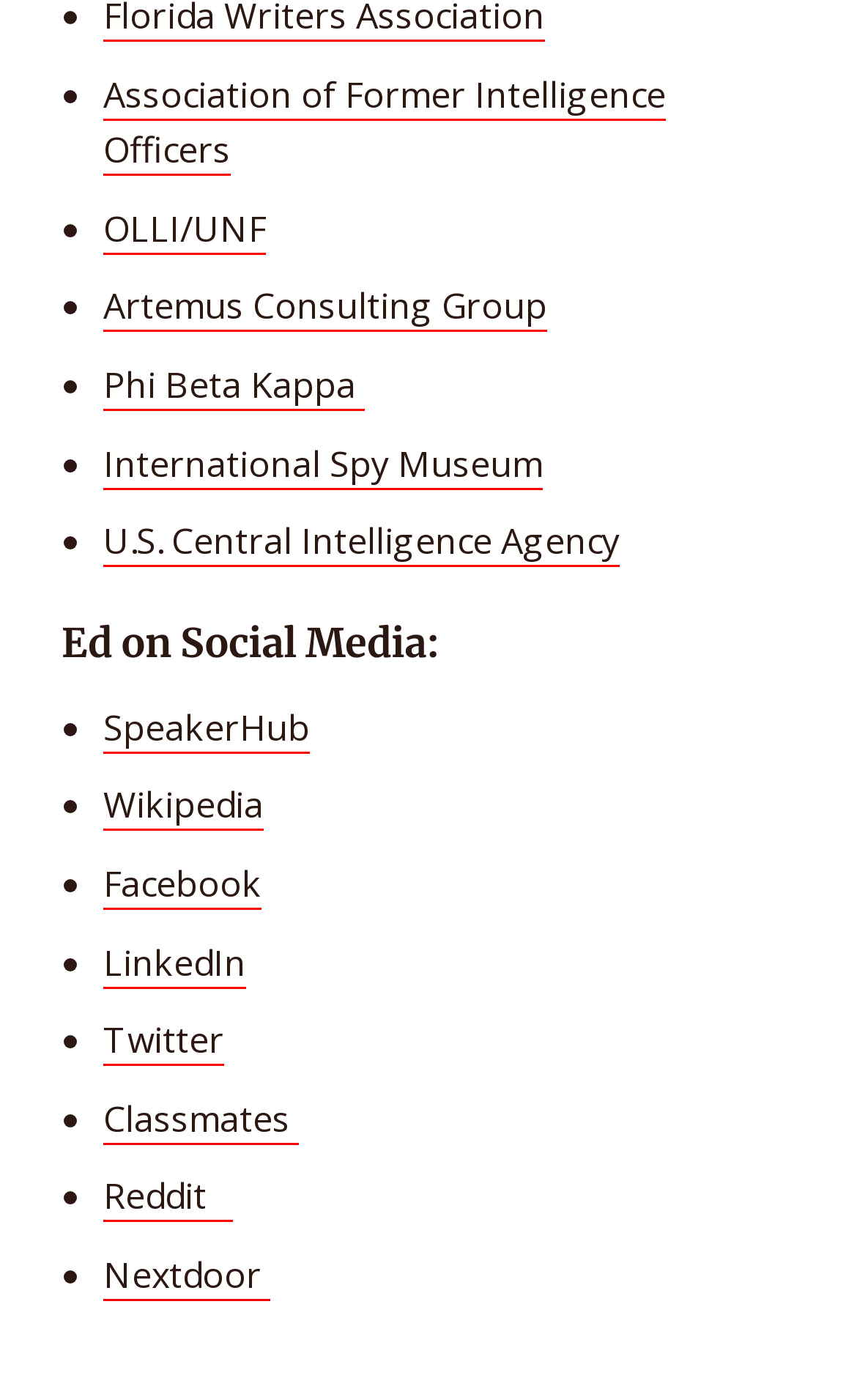Determine the bounding box coordinates of the section to be clicked to follow the instruction: "Check out Artemus Consulting Group". The coordinates should be given as four float numbers between 0 and 1, formatted as [left, top, right, bottom].

[0.121, 0.201, 0.638, 0.238]